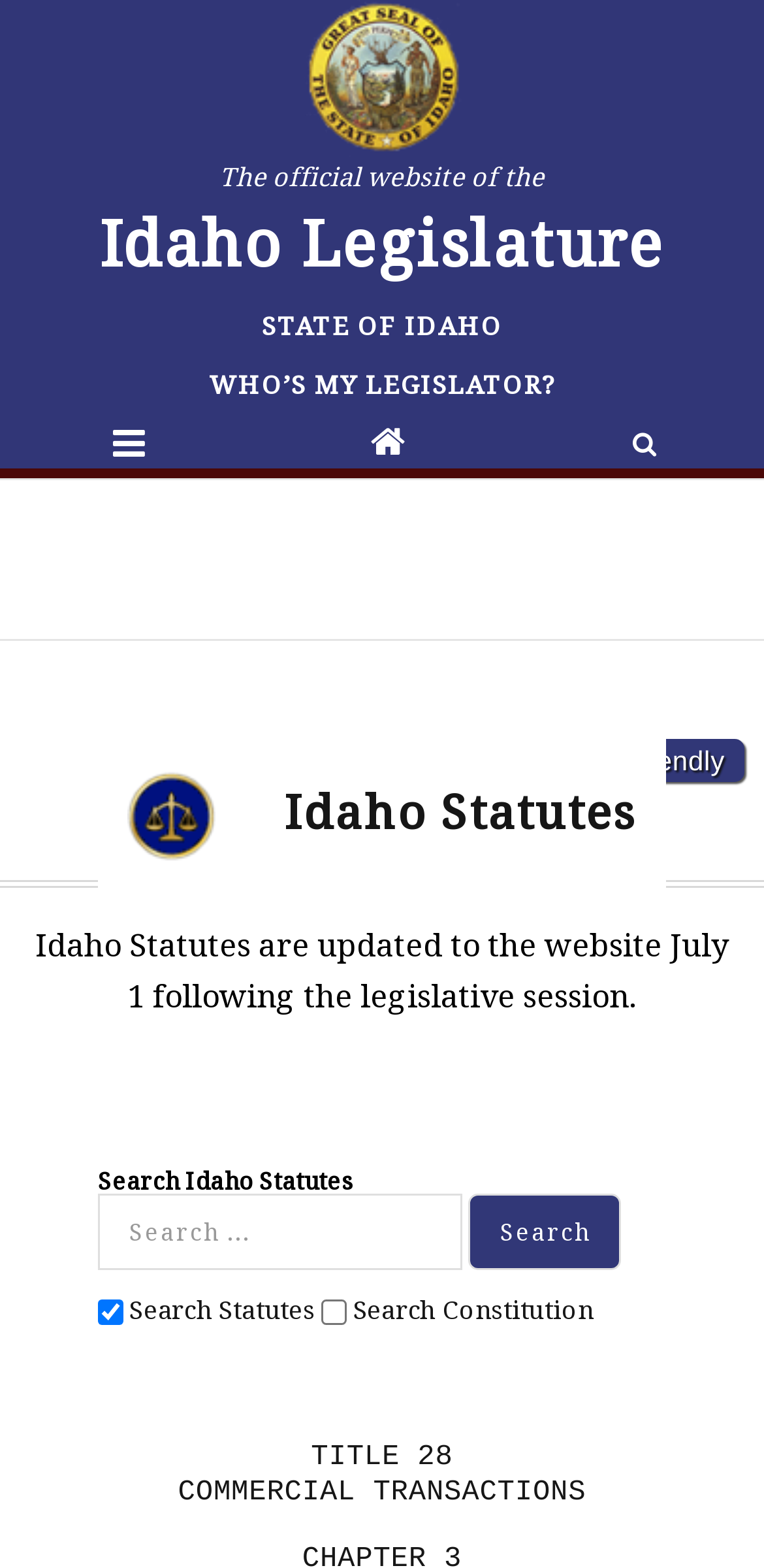Using the provided element description: "Who’s My Legislator?", determine the bounding box coordinates of the corresponding UI element in the screenshot.

[0.273, 0.233, 0.727, 0.258]